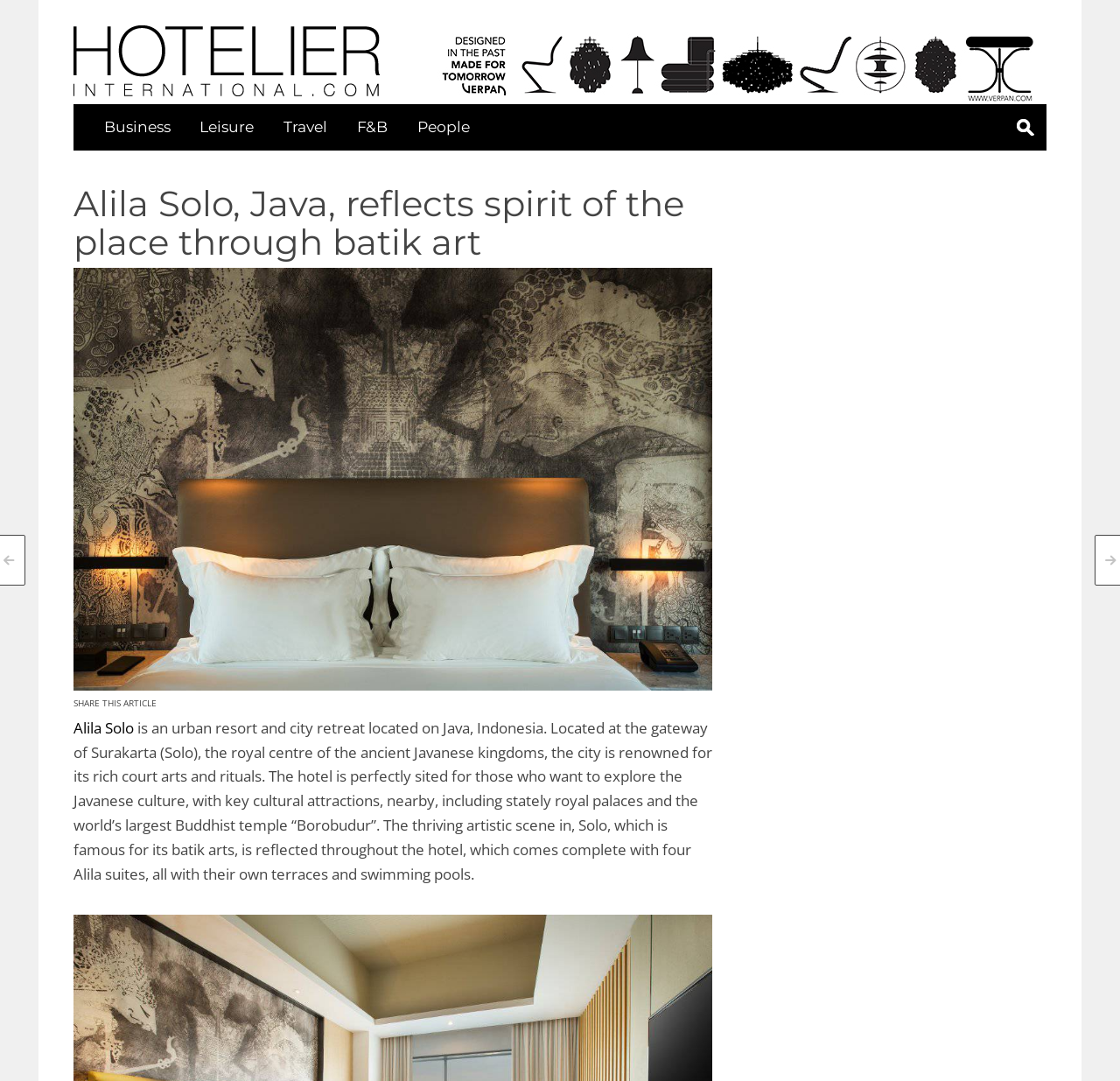Identify the bounding box coordinates of the clickable region necessary to fulfill the following instruction: "Click on the 'Search' button". The bounding box coordinates should be four float numbers between 0 and 1, i.e., [left, top, right, bottom].

[0.763, 0.154, 0.919, 0.194]